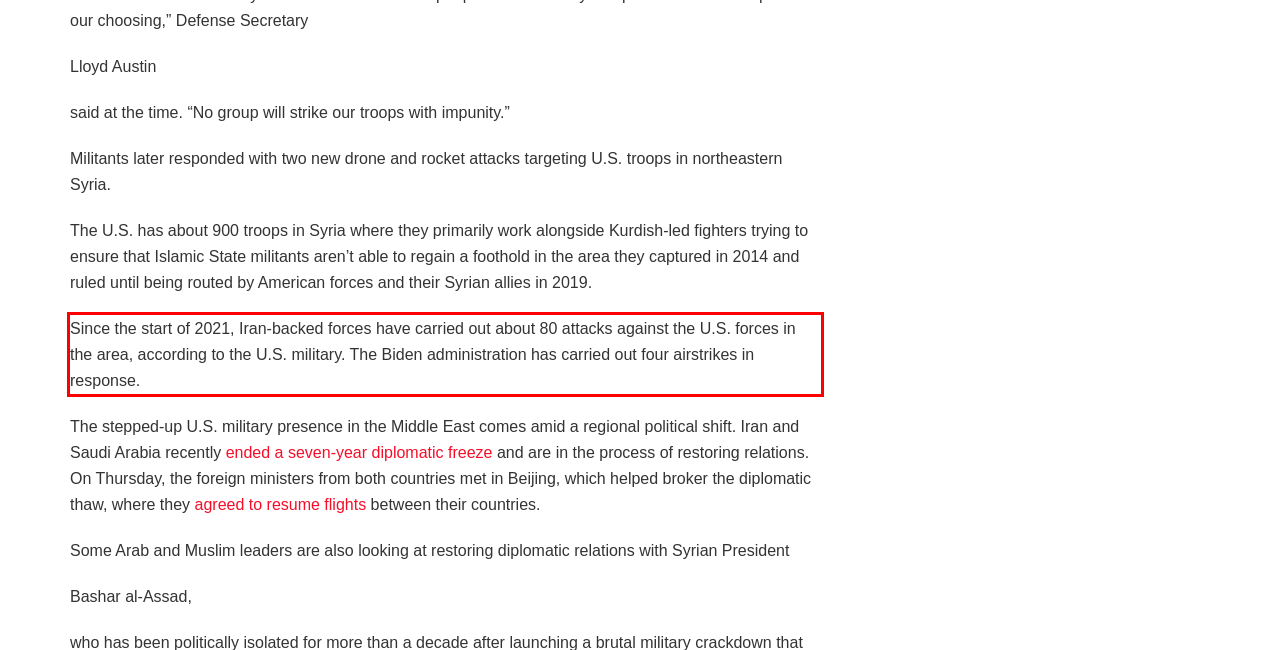You are provided with a screenshot of a webpage that includes a red bounding box. Extract and generate the text content found within the red bounding box.

Since the start of 2021, Iran-backed forces have carried out about 80 attacks against the U.S. forces in the area, according to the U.S. military. The Biden administration has carried out four airstrikes in response.